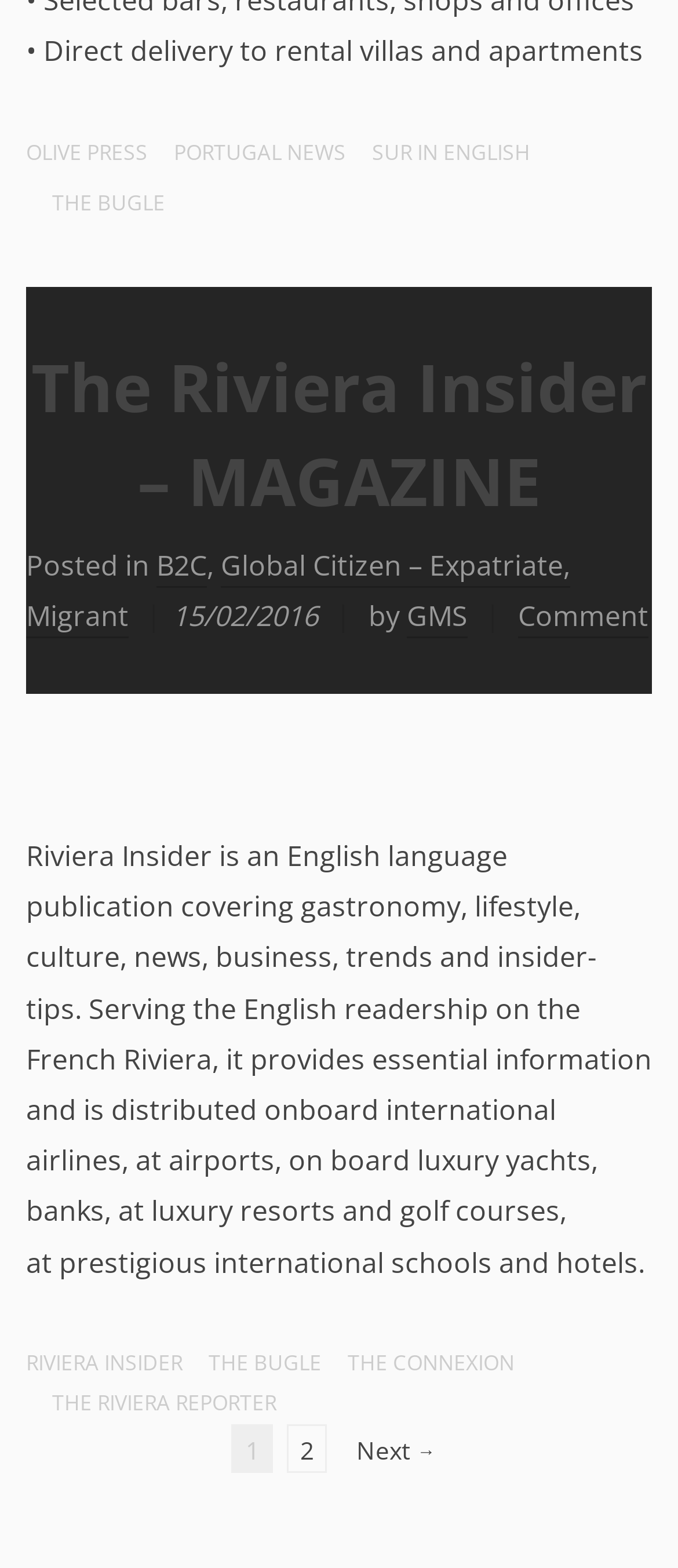Identify the bounding box coordinates of the section that should be clicked to achieve the task described: "Read The Riviera Insider – MAGAZINE".

[0.046, 0.217, 0.954, 0.335]